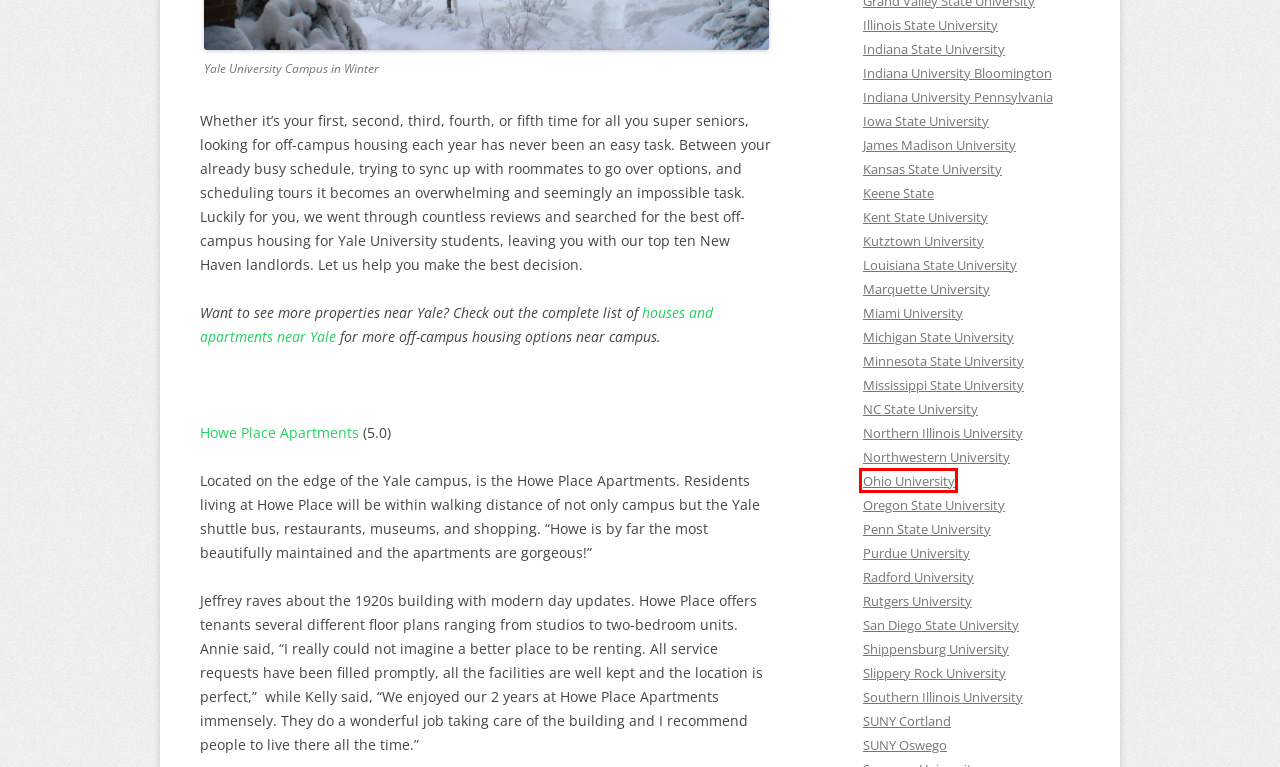Given a webpage screenshot with a red bounding box around a particular element, identify the best description of the new webpage that will appear after clicking on the element inside the red bounding box. Here are the candidates:
A. Rutgers University Archives | College Pads
B. Indiana University Bloomington Archives | College Pads
C. Slippery Rock University Archives | College Pads
D. Ohio University Archives | College Pads
E. Kutztown University Archives | College Pads
F. Miami University Archives | College Pads
G. Indiana University Pennsylvania Archives | College Pads
H. Oregon State University Archives | College Pads

D